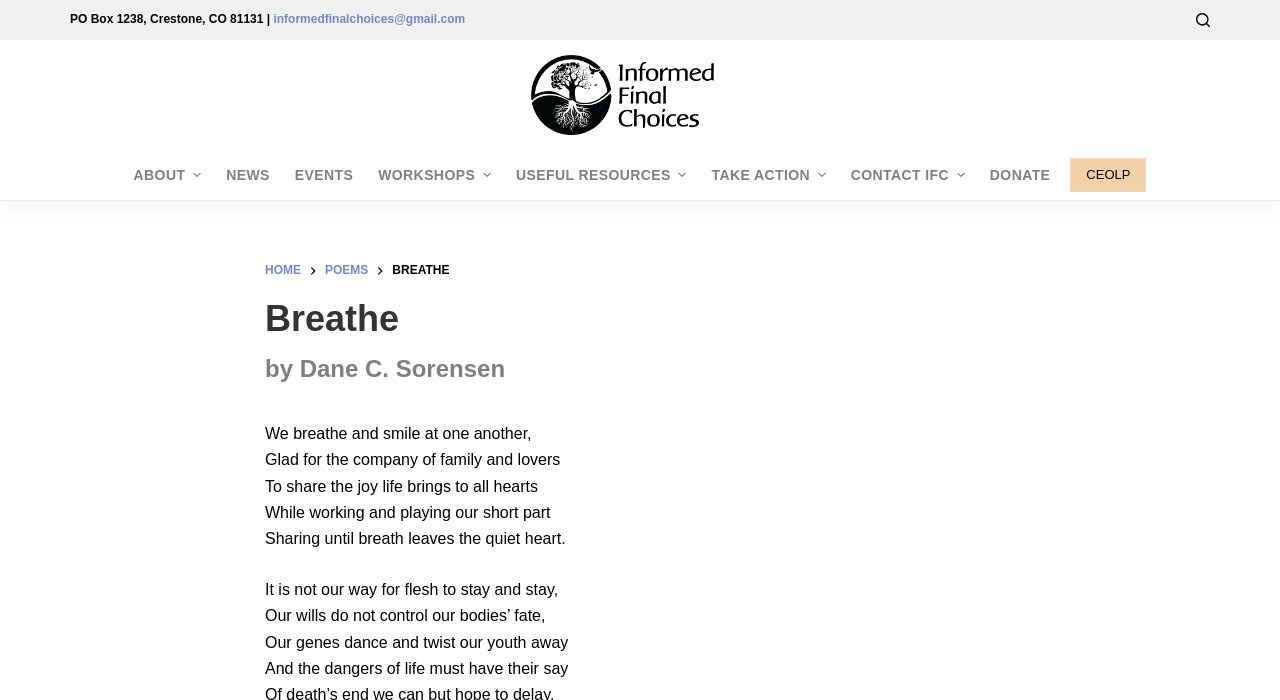Please predict the bounding box coordinates (top-left x, top-left y, bottom-right x, bottom-right y) for the UI element in the screenshot that fits the description: Contact IFC

[0.655, 0.214, 0.764, 0.286]